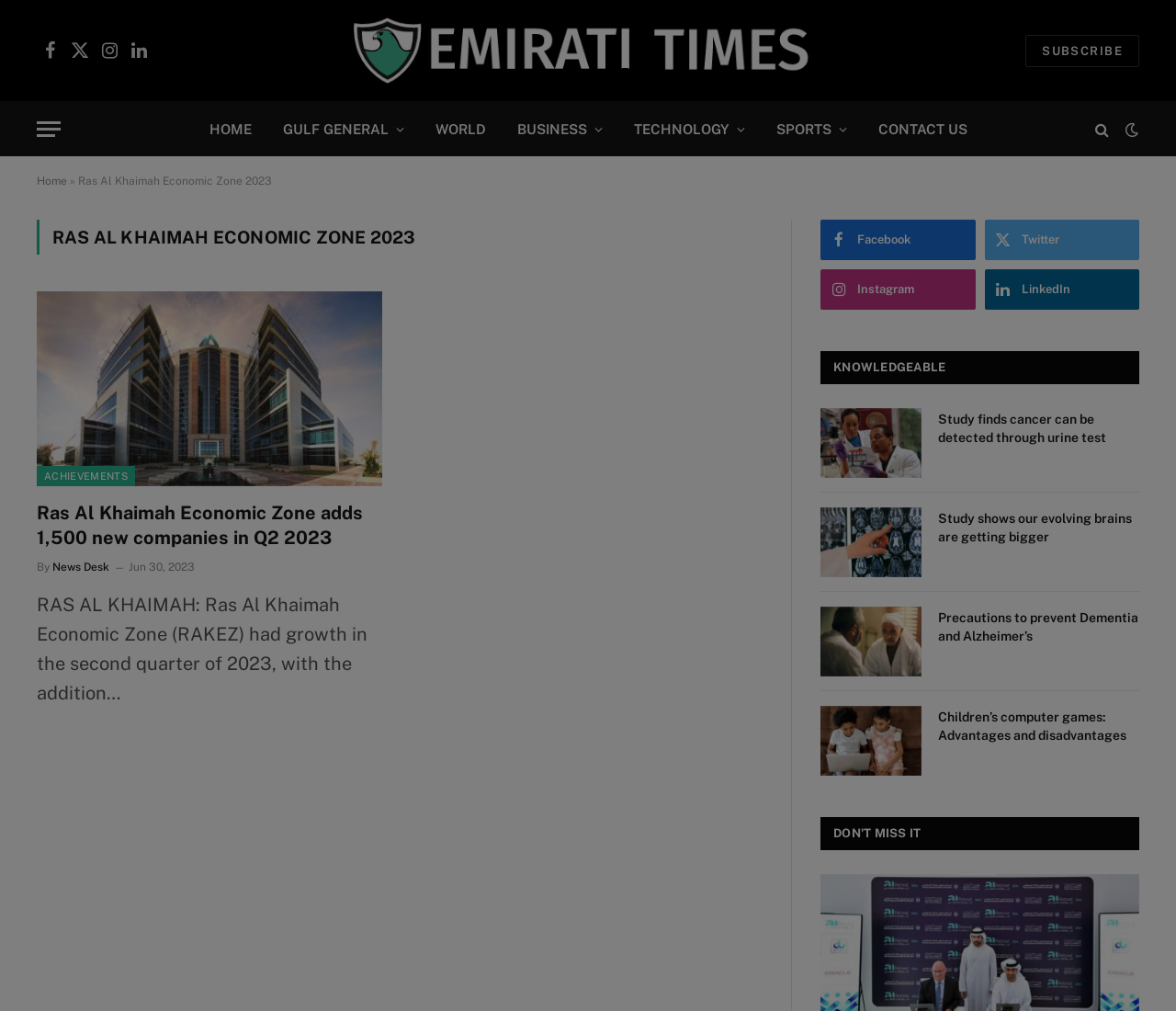Find the bounding box coordinates of the area that needs to be clicked in order to achieve the following instruction: "Check the latest news in the Gulf region". The coordinates should be specified as four float numbers between 0 and 1, i.e., [left, top, right, bottom].

[0.164, 0.101, 0.227, 0.155]